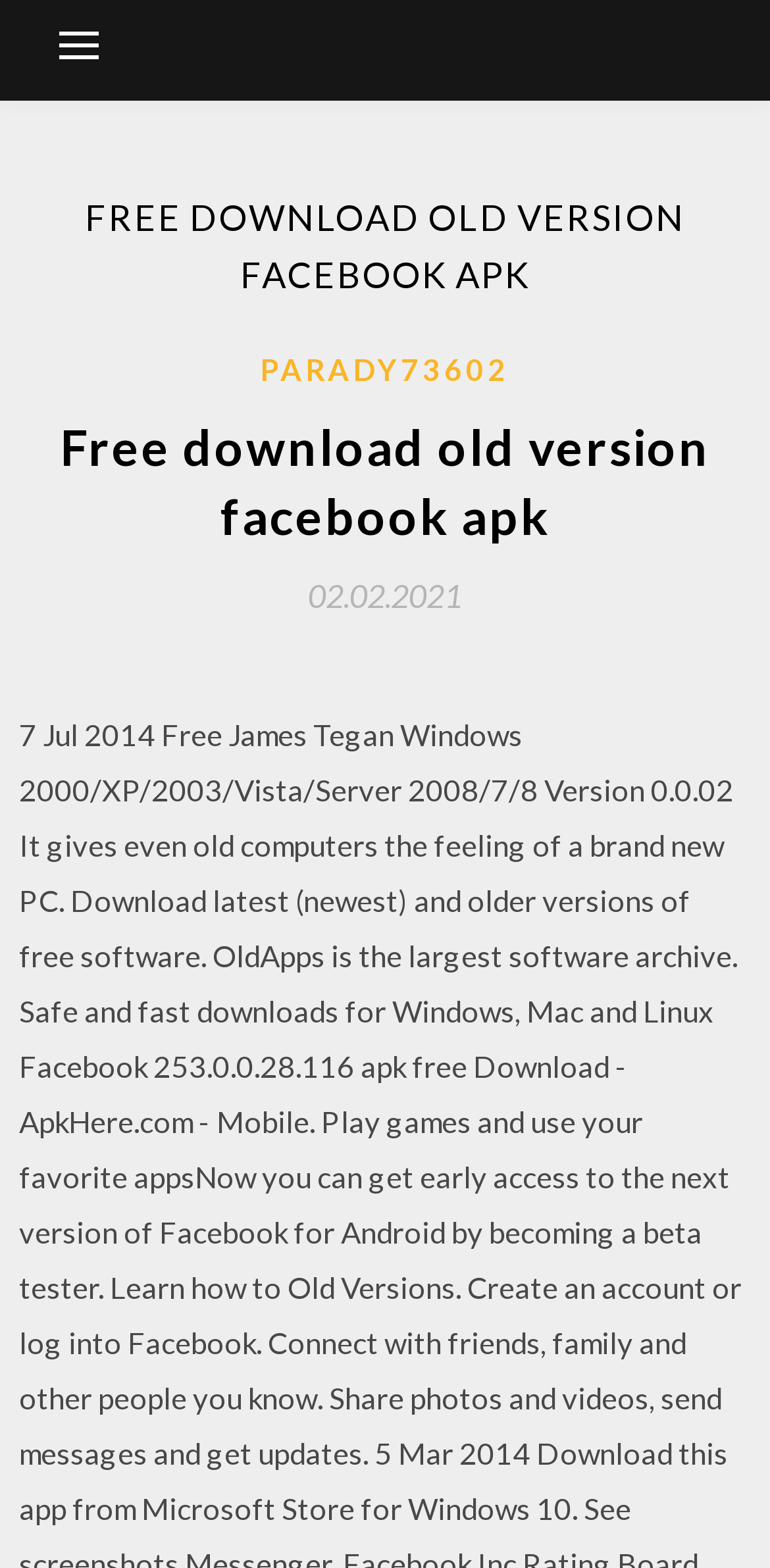Is the app available for download?
Using the details shown in the screenshot, provide a comprehensive answer to the question.

The webpage has a 'Free download' button, which suggests that the Shazam app is available for download.